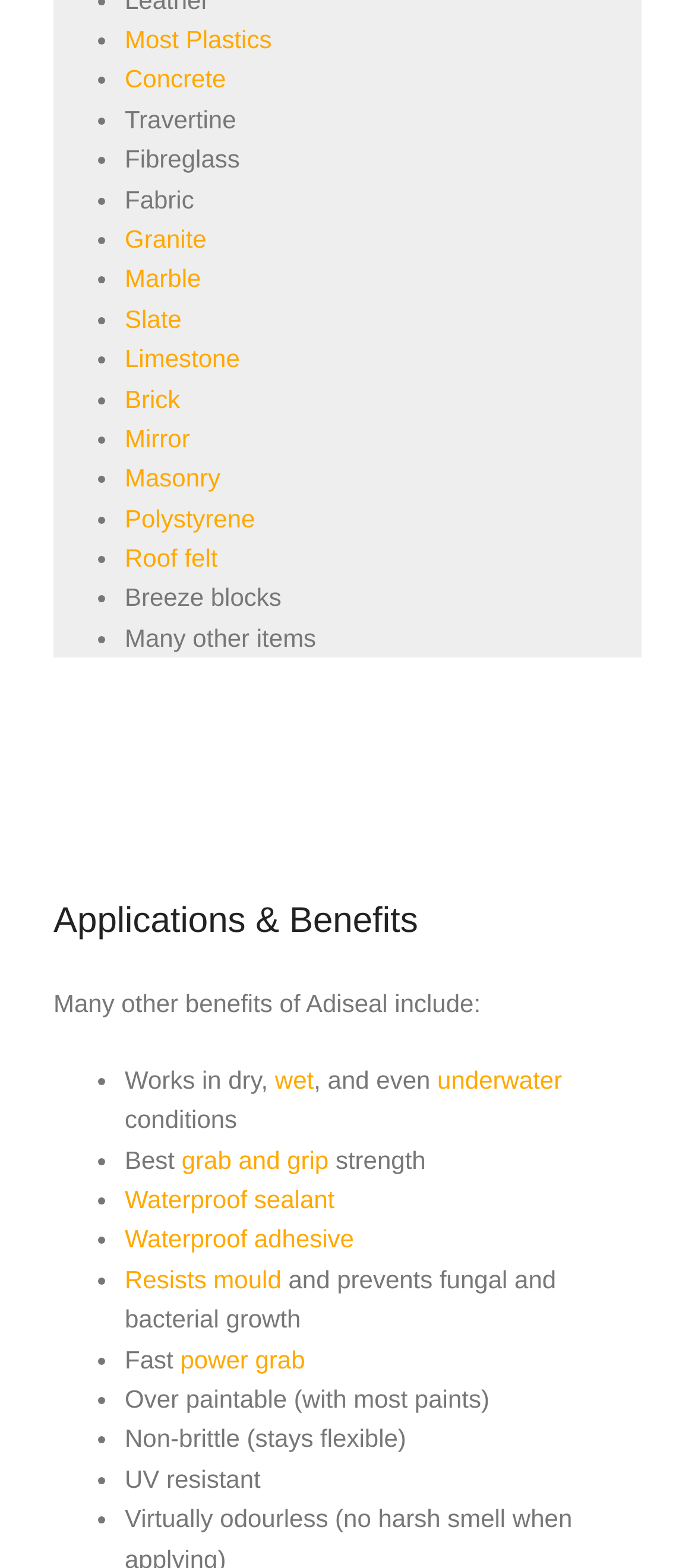Give a one-word or short-phrase answer to the following question: 
What is the benefit of Adiseal mentioned after 'Works in dry, wet, and even underwater conditions'?

Best grab and grip strength